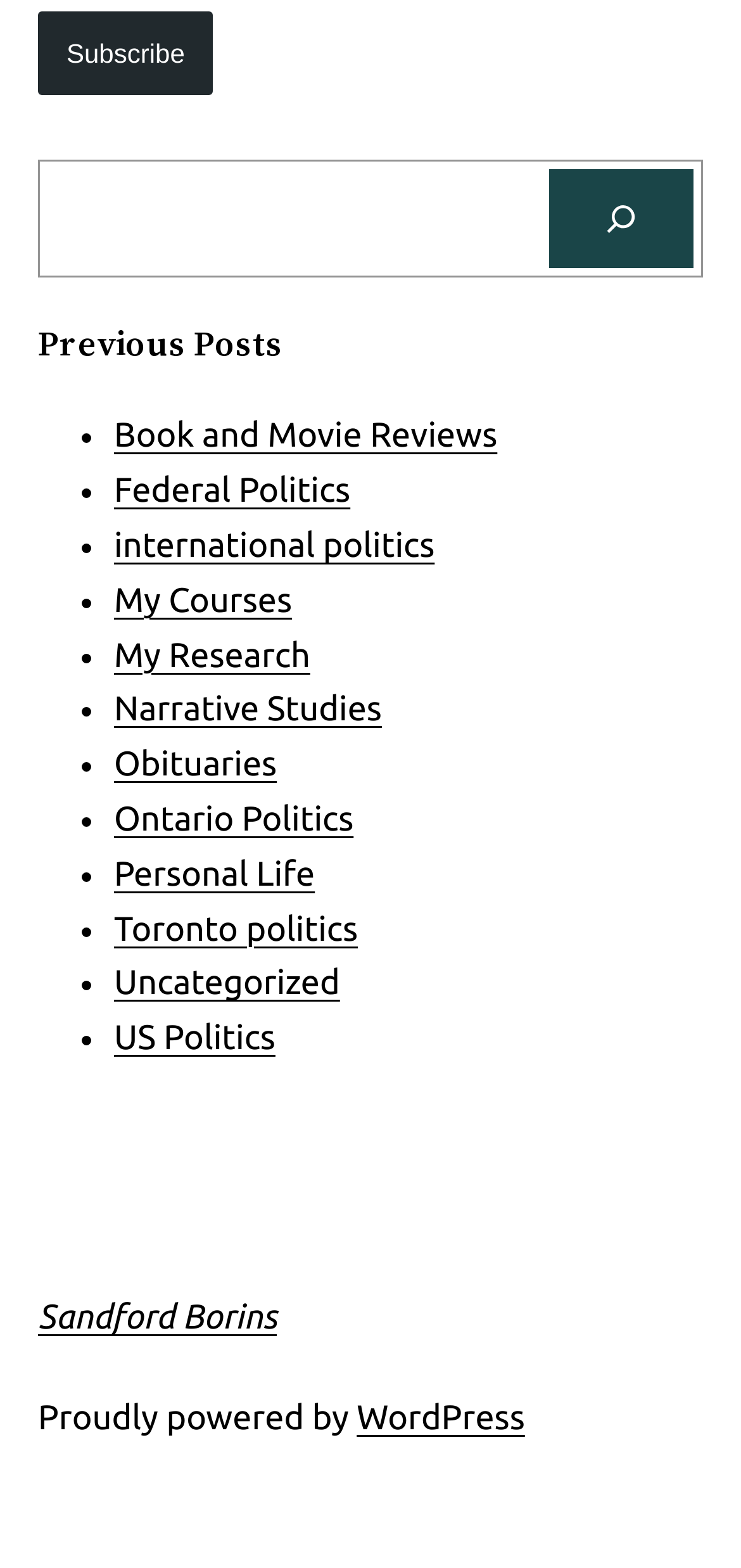Can you identify the bounding box coordinates of the clickable region needed to carry out this instruction: 'Search for something'? The coordinates should be four float numbers within the range of 0 to 1, stated as [left, top, right, bottom].

[0.064, 0.108, 0.715, 0.171]